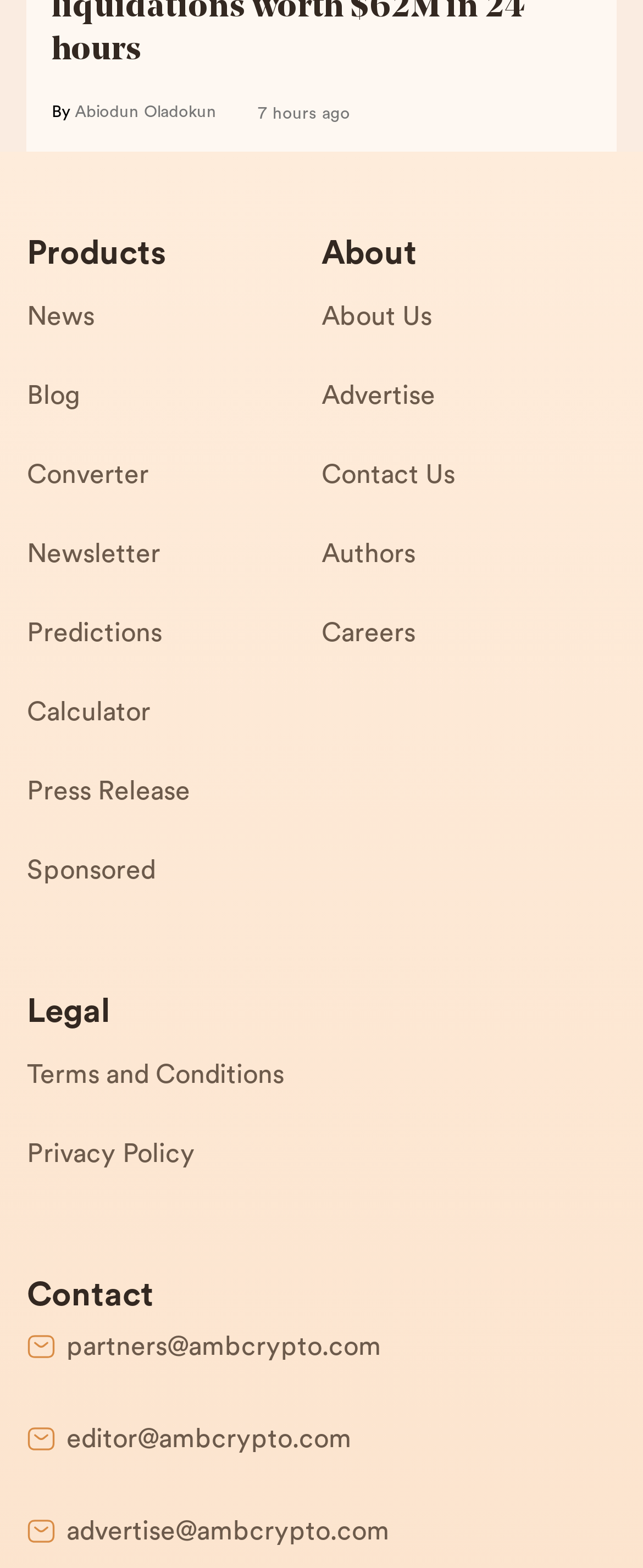Please determine the bounding box coordinates of the element to click in order to execute the following instruction: "Contact partners via email". The coordinates should be four float numbers between 0 and 1, specified as [left, top, right, bottom].

[0.103, 0.849, 0.593, 0.899]